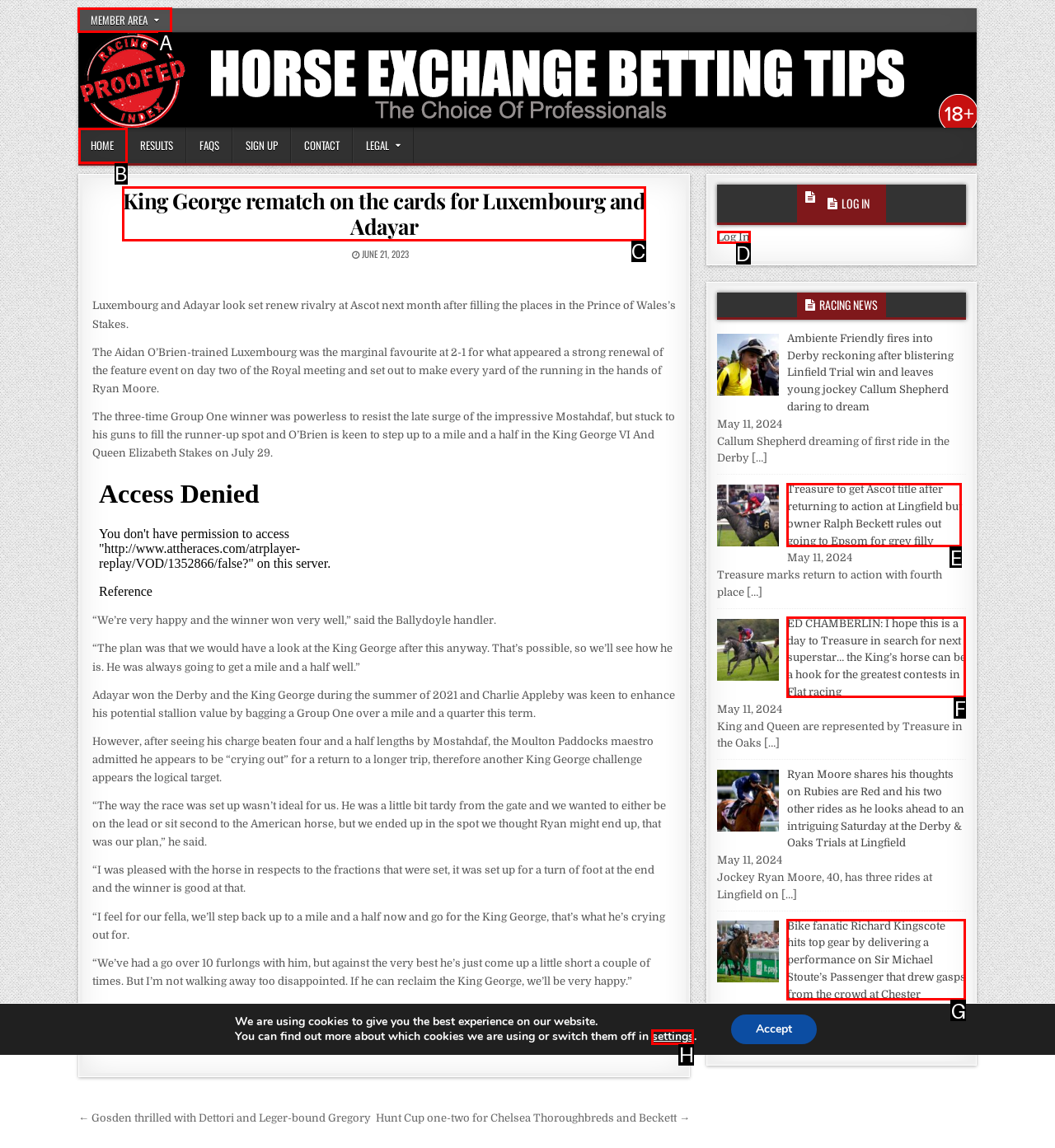Choose the letter that corresponds to the correct button to accomplish the task: Click the 'MEMBER AREA' link
Reply with the letter of the correct selection only.

A